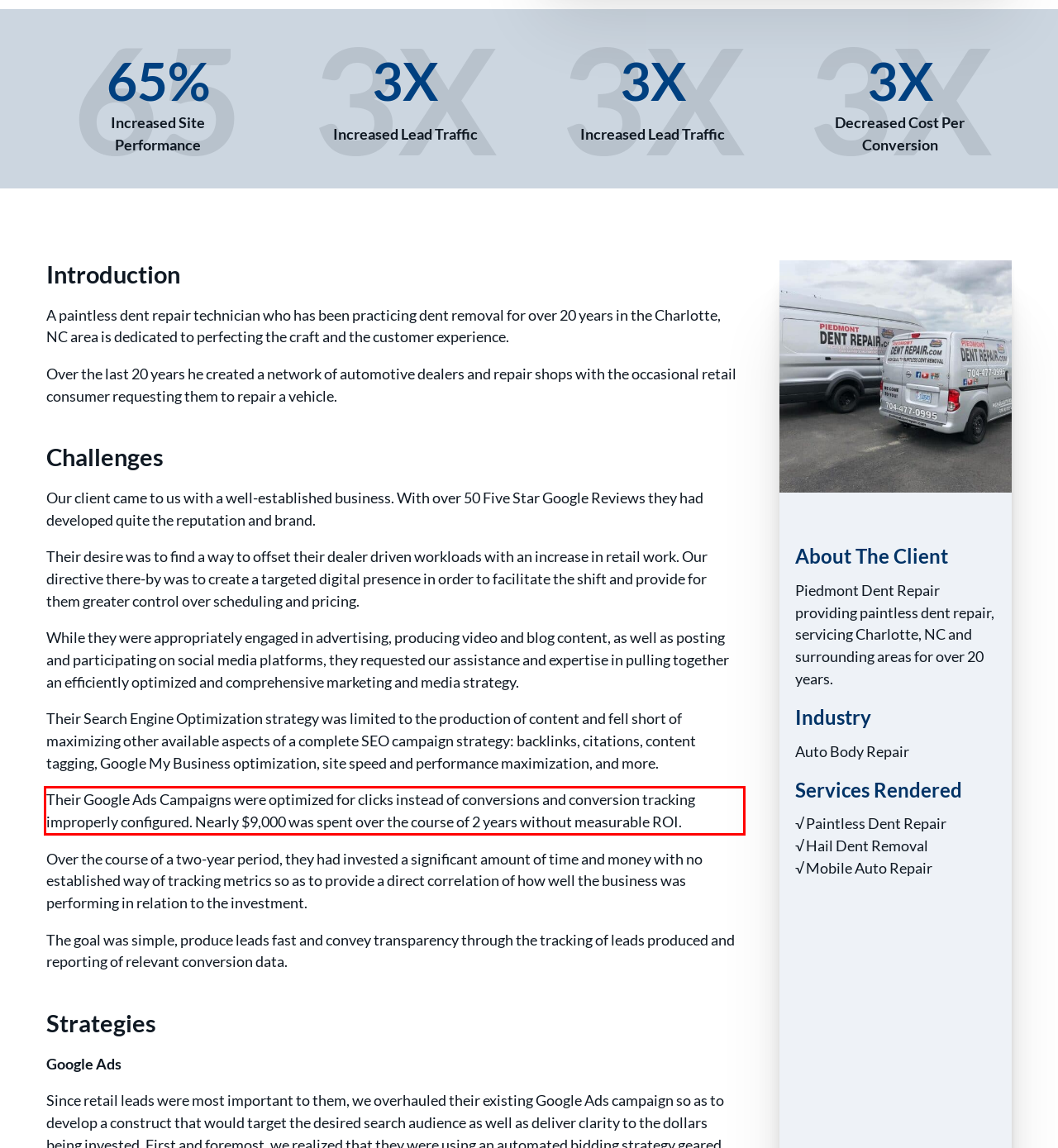Please examine the webpage screenshot and extract the text within the red bounding box using OCR.

Their Google Ads Campaigns were optimized for clicks instead of conversions and conversion tracking improperly configured. Nearly $9,000 was spent over the course of 2 years without measurable ROI.